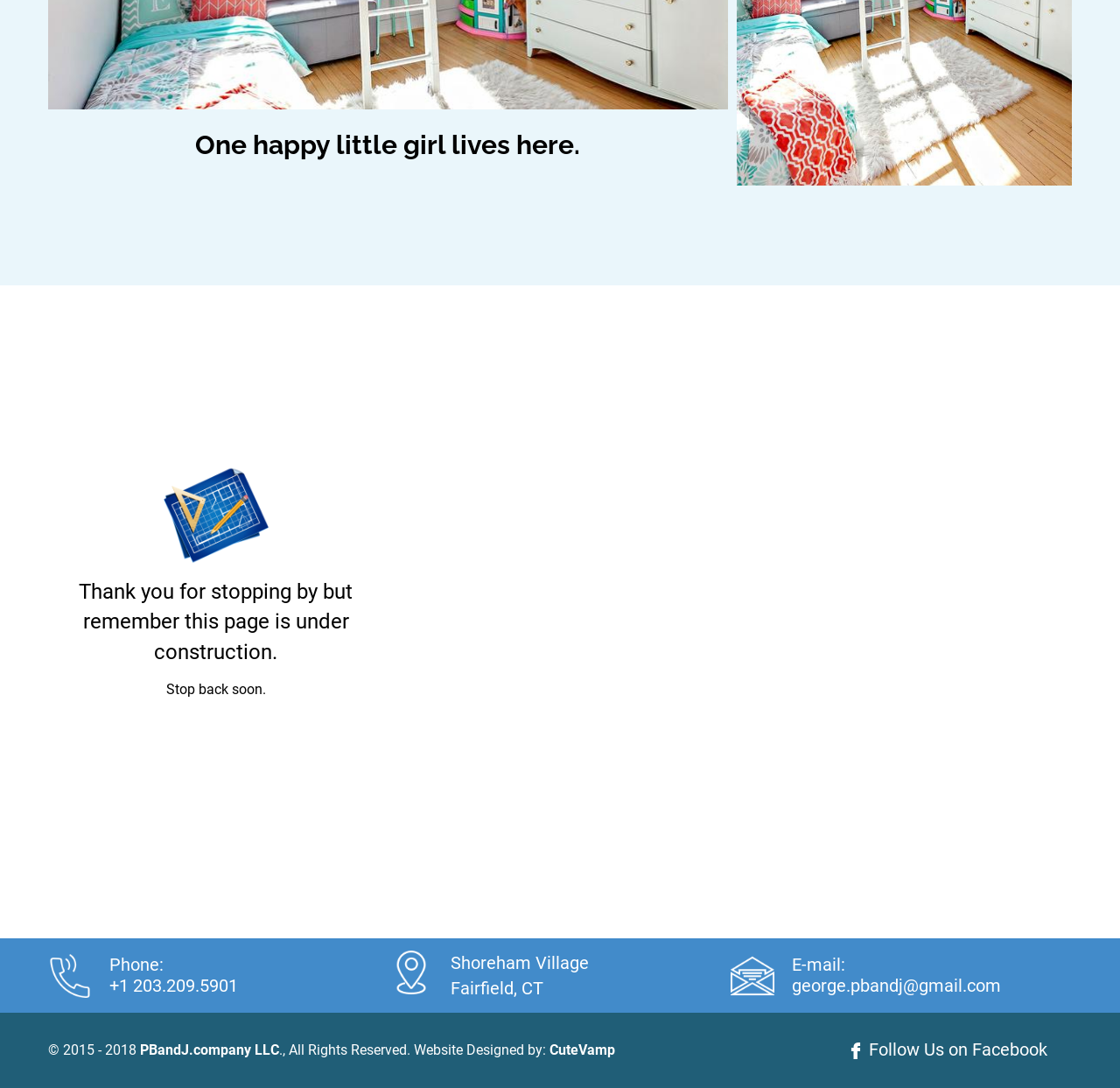Find the bounding box coordinates for the element described here: "+1 203.209.5901".

[0.098, 0.896, 0.212, 0.915]